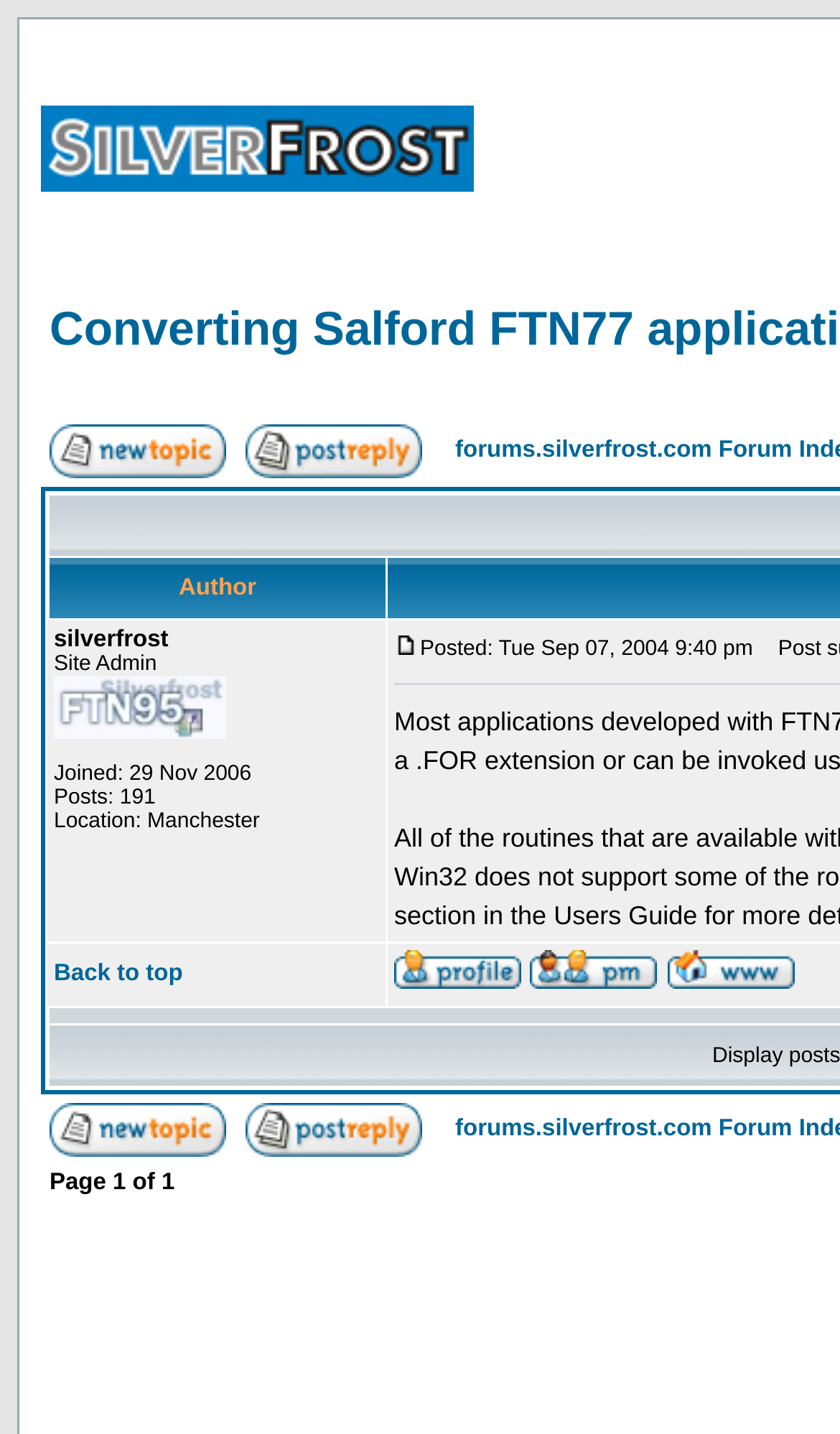Determine the bounding box coordinates for the clickable element required to fulfill the instruction: "Go to forum index". Provide the coordinates as four float numbers between 0 and 1, i.e., [left, top, right, bottom].

[0.049, 0.115, 0.564, 0.141]